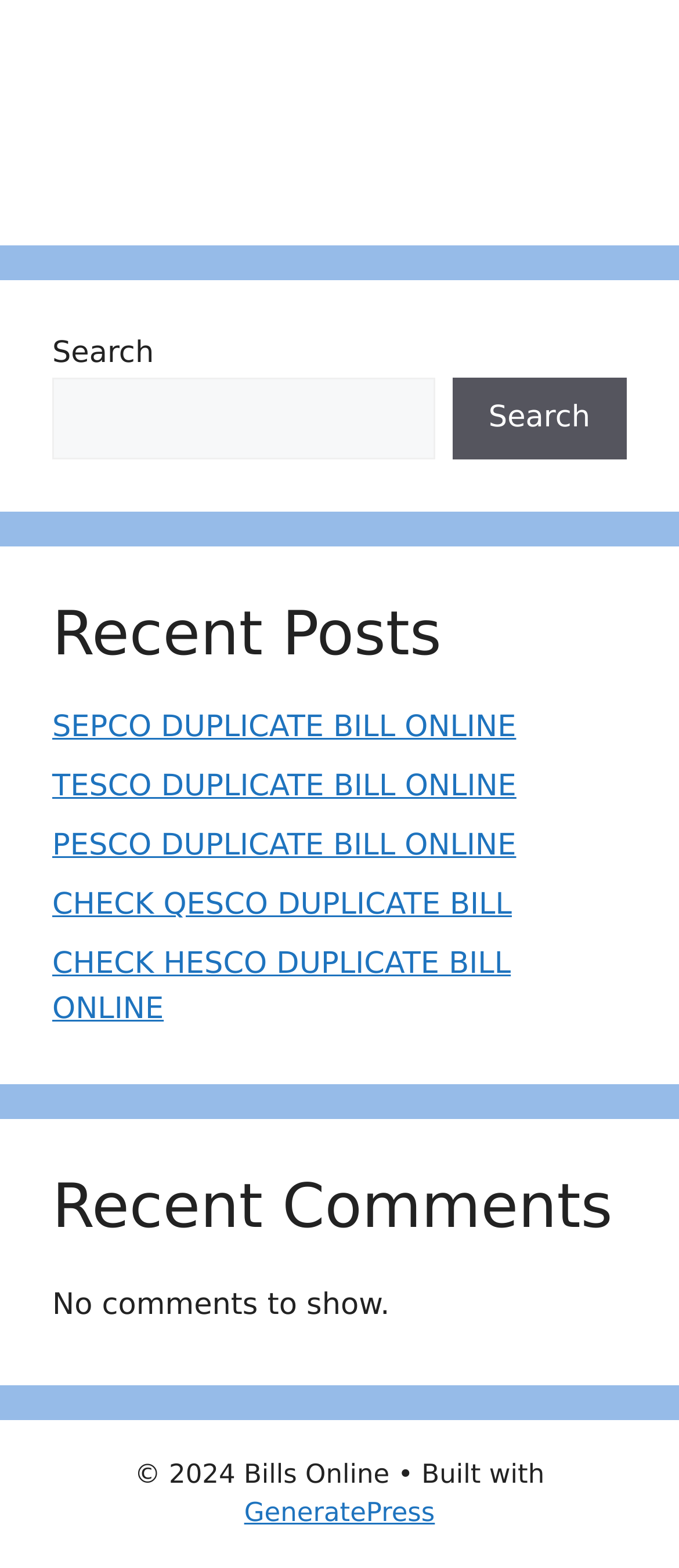Provide the bounding box coordinates in the format (top-left x, top-left y, bottom-right x, bottom-right y). All values are floating point numbers between 0 and 1. Determine the bounding box coordinate of the UI element described as: CHECK HESCO DUPLICATE BILL ONLINE

[0.077, 0.604, 0.752, 0.655]